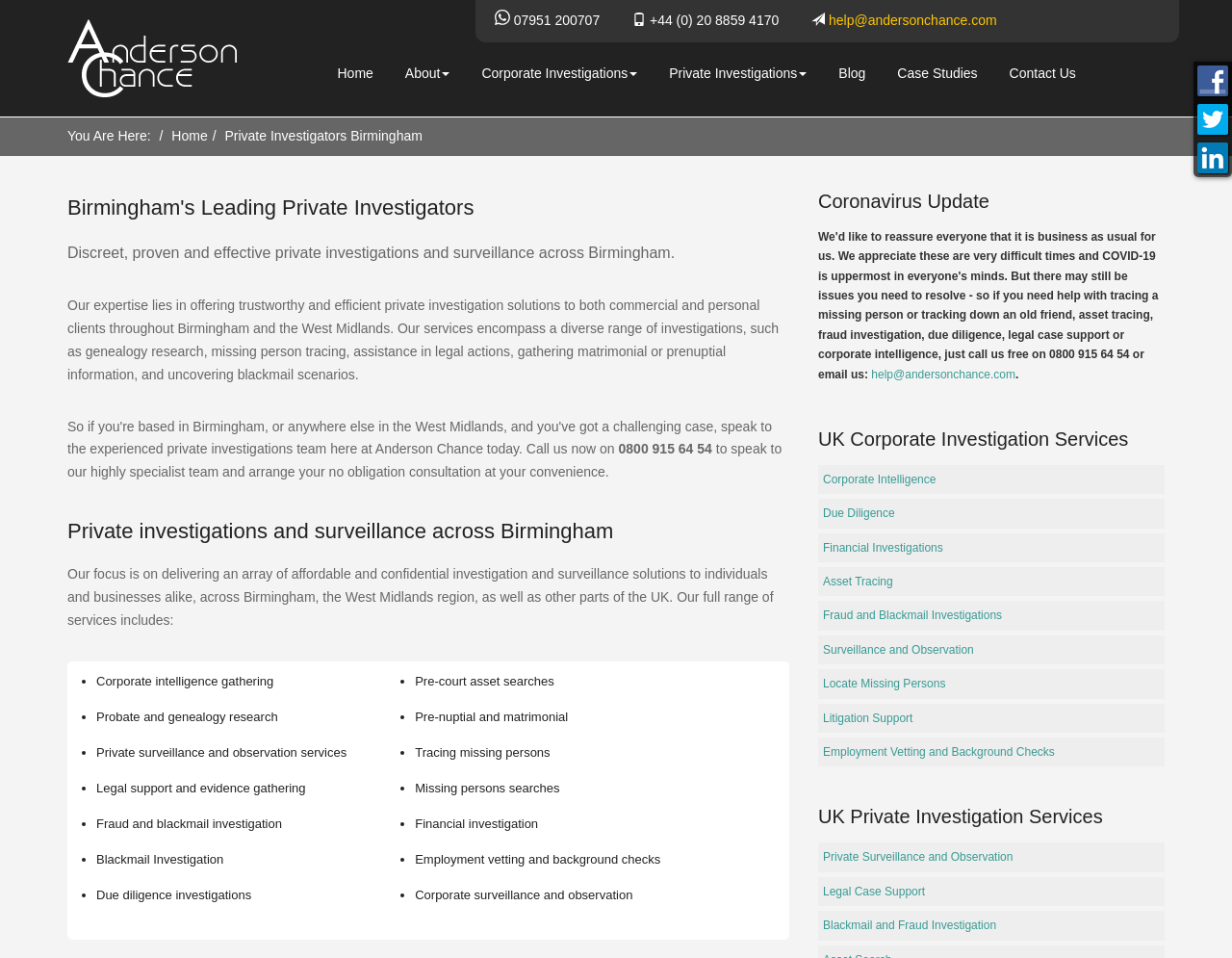Find the bounding box of the UI element described as: "Employment Vetting and Background Checks". The bounding box coordinates should be given as four float values between 0 and 1, i.e., [left, top, right, bottom].

[0.668, 0.778, 0.856, 0.792]